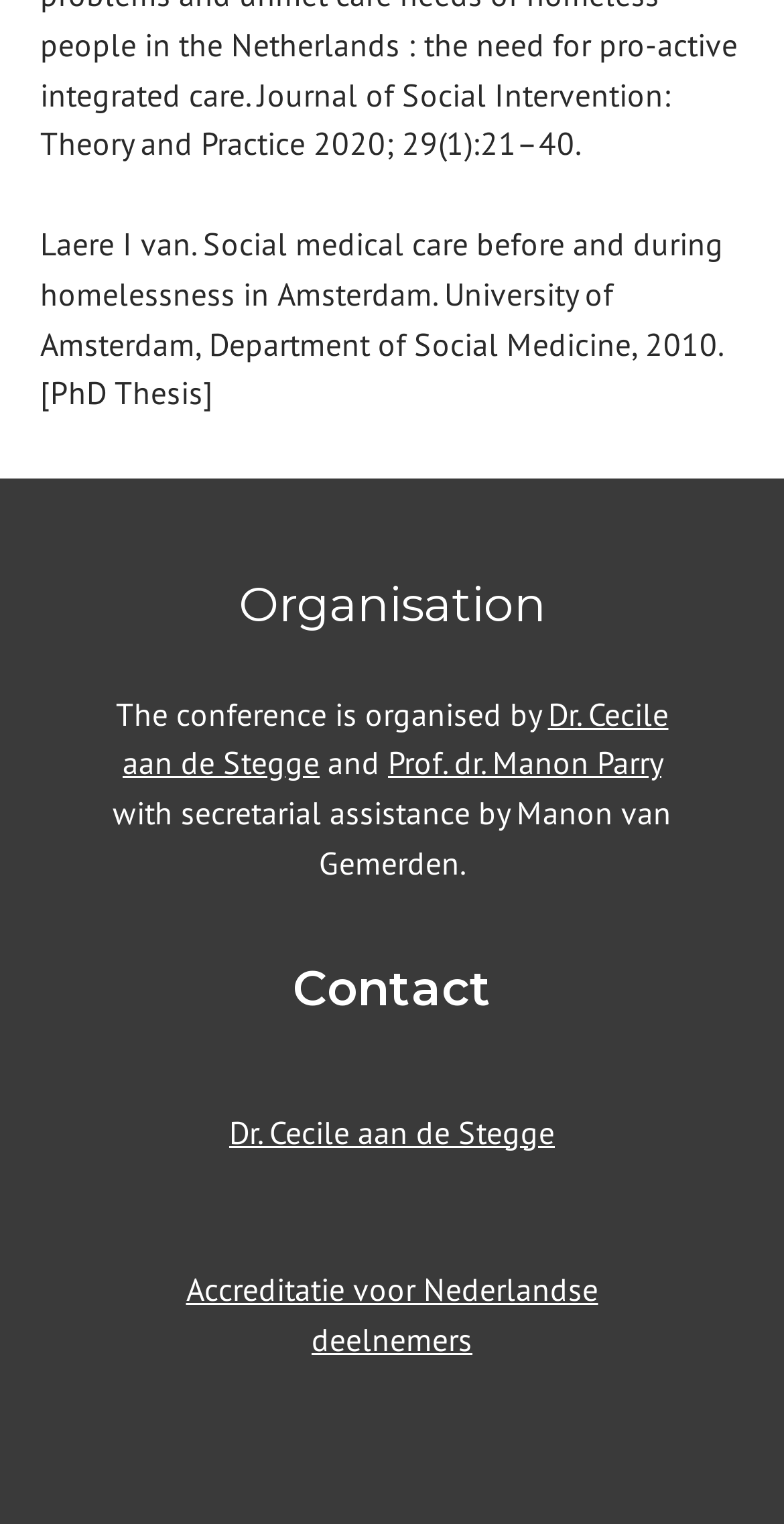What is the name of the PhD thesis?
Using the visual information, respond with a single word or phrase.

Laere I van